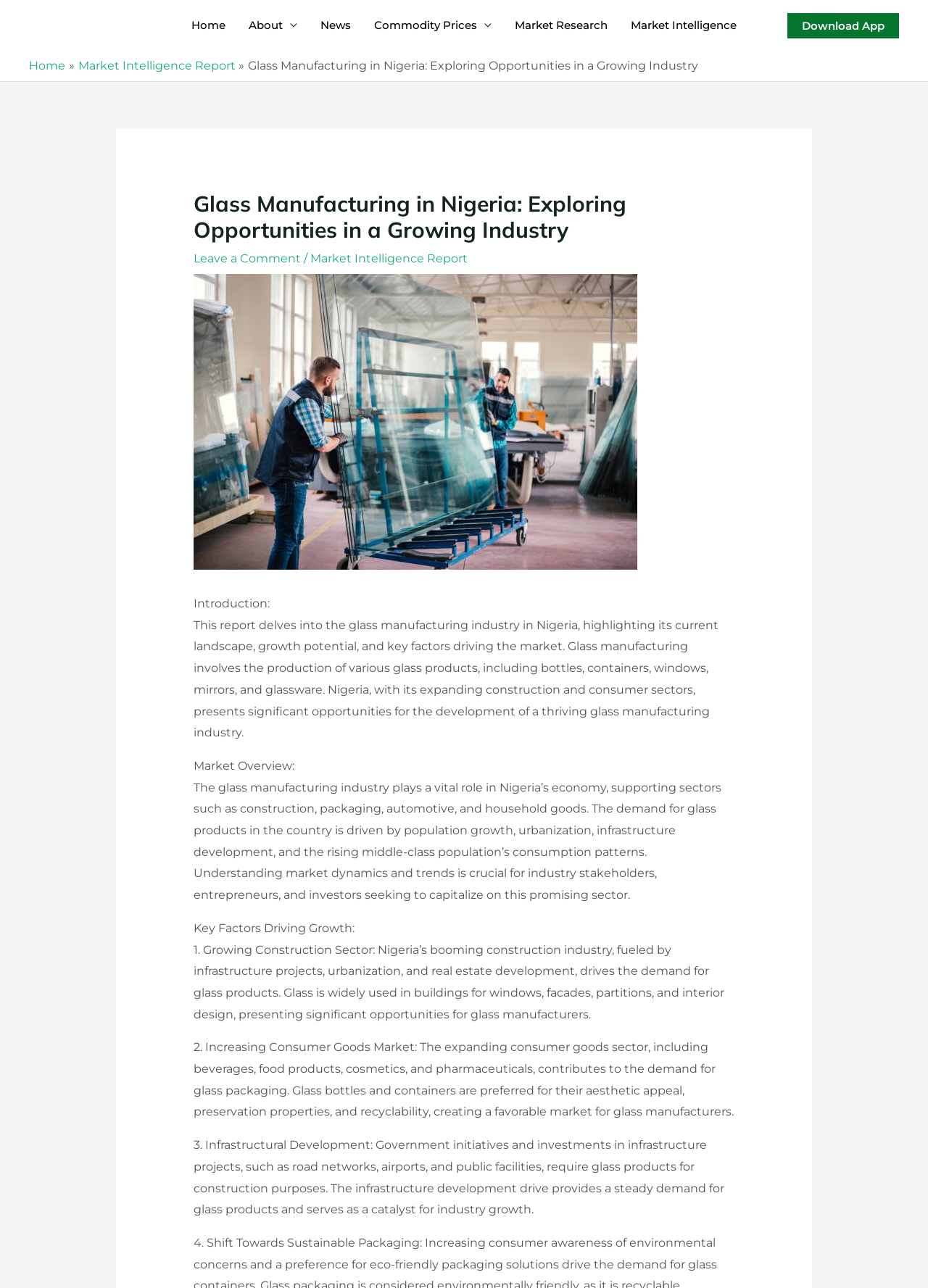How many links are in the site navigation?
Based on the visual, give a brief answer using one word or a short phrase.

6